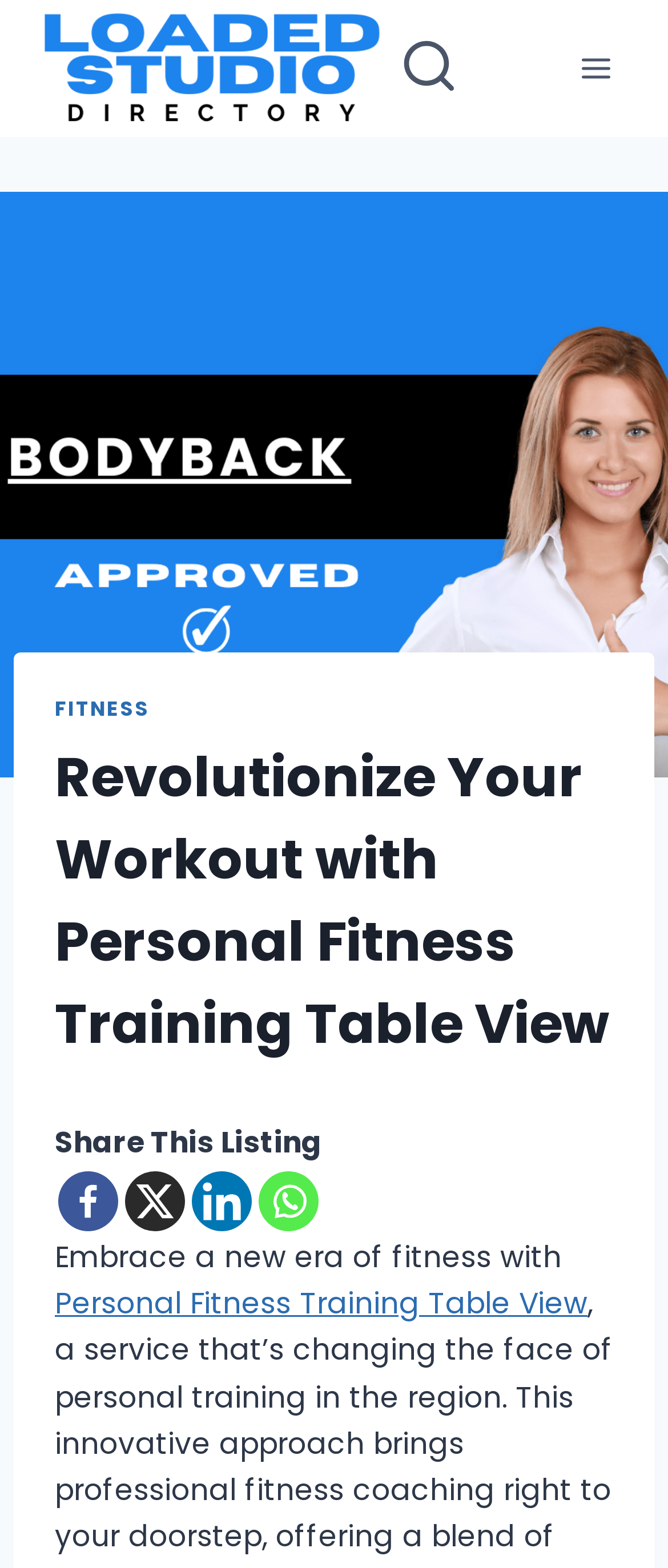Please provide the bounding box coordinates for the element that needs to be clicked to perform the following instruction: "View search form". The coordinates should be given as four float numbers between 0 and 1, i.e., [left, top, right, bottom].

[0.574, 0.015, 0.71, 0.073]